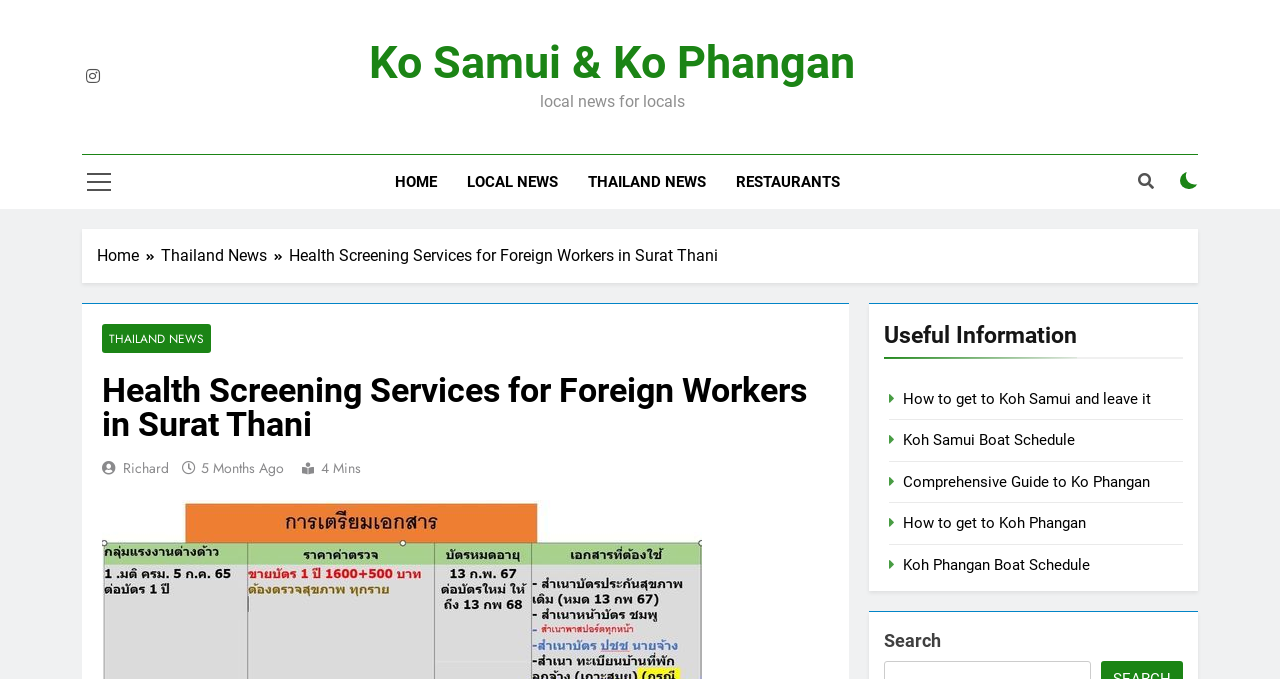Provide a short answer to the following question with just one word or phrase: What is the name of the island mentioned in the news?

Ko Samui